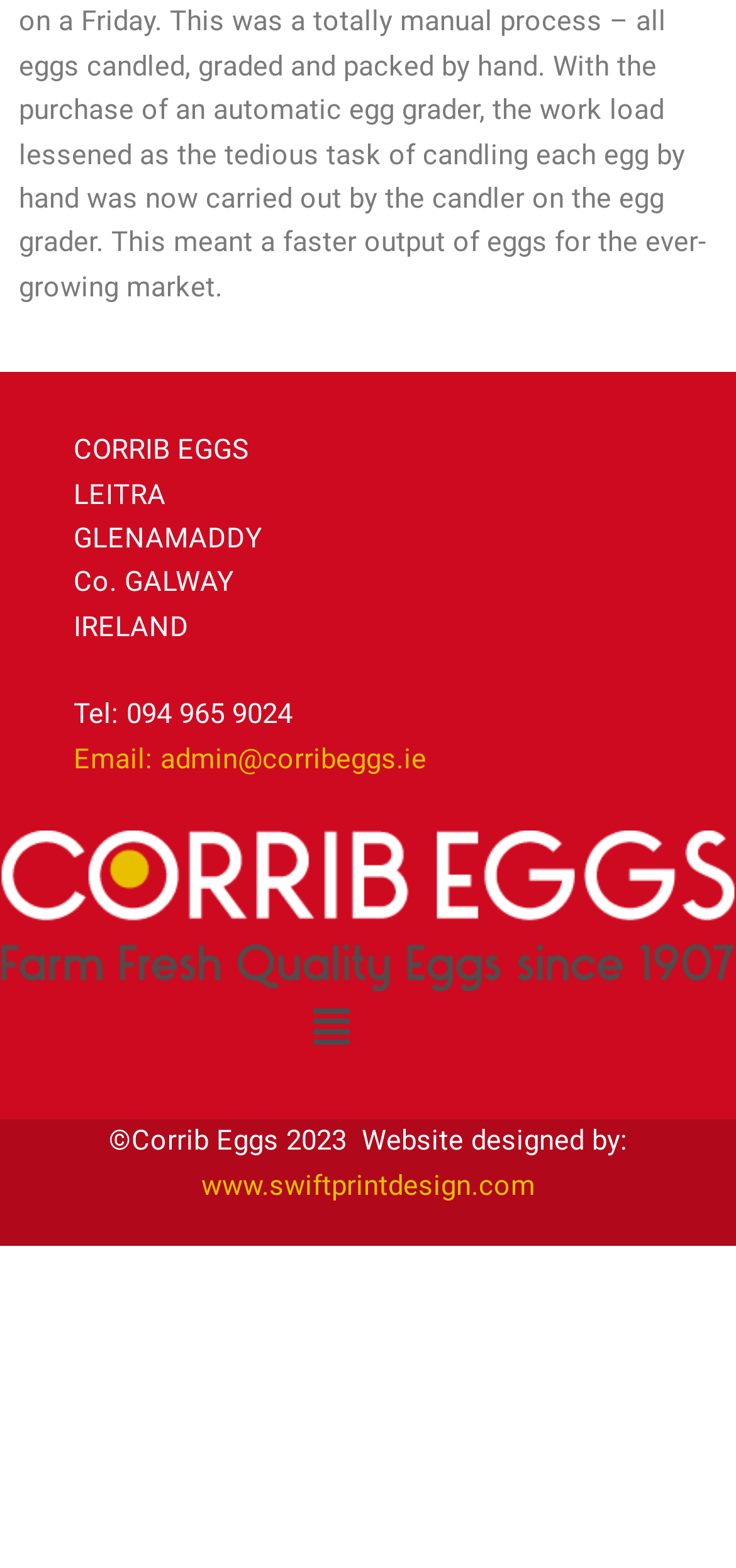Provide a brief response to the question below using a single word or phrase: 
Who designed the website?

www.swiftprintdesign.com